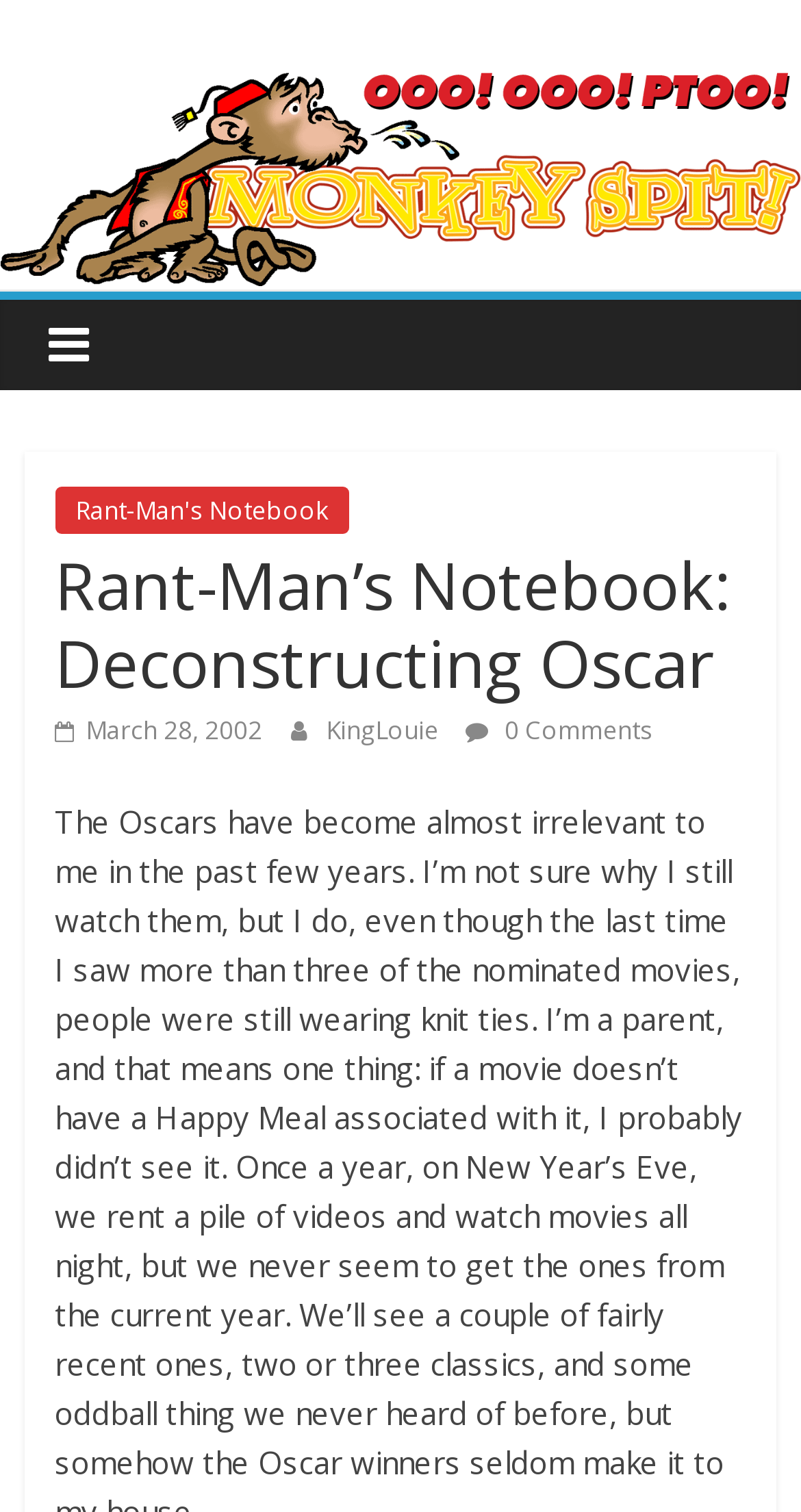Provide a comprehensive caption for the webpage.

The webpage appears to be a blog post or article titled "Rant-Man's Notebook: Deconstructing Oscar - Monkey Spit!" with a prominent image at the top, spanning the entire width of the page. The image is accompanied by a heading with the same title, "Monkey Spit!", which is positioned above a link with the same text.

Below the image, there is a block of text that reads "OOO! OOO! PTOO!" in a smaller font size. To the right of this text, there is a link to "Rant-Man's Notebook" followed by a non-breaking space character.

The main content of the page is headed by a larger heading that reads "Rant-Man's Notebook: Deconstructing Oscar", which is positioned near the top of the page. Below this heading, there are three links: one with a calendar icon and the date "March 28, 2002", another with the text "KingLouie", and a third with a speech bubble icon and the text "0 Comments". These links are aligned horizontally and are positioned near the middle of the page.